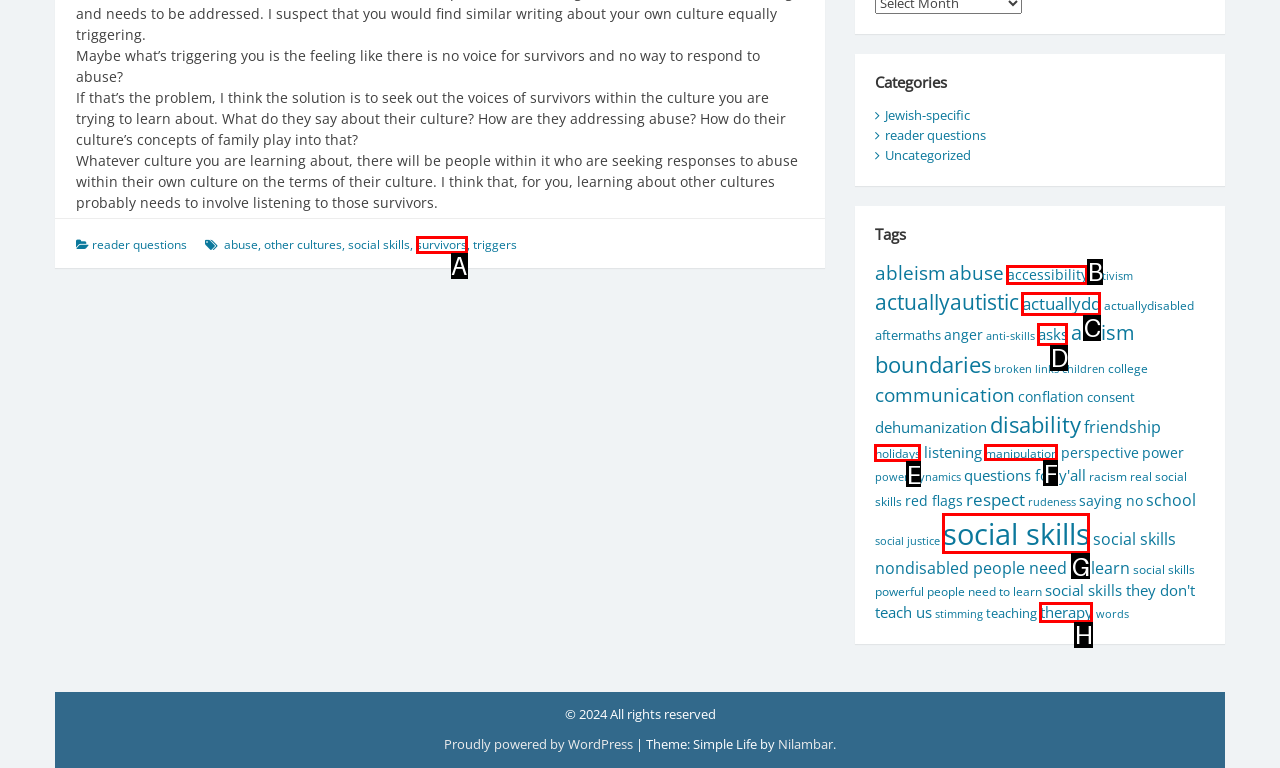Match the description: actuallydd to the correct HTML element. Provide the letter of your choice from the given options.

C